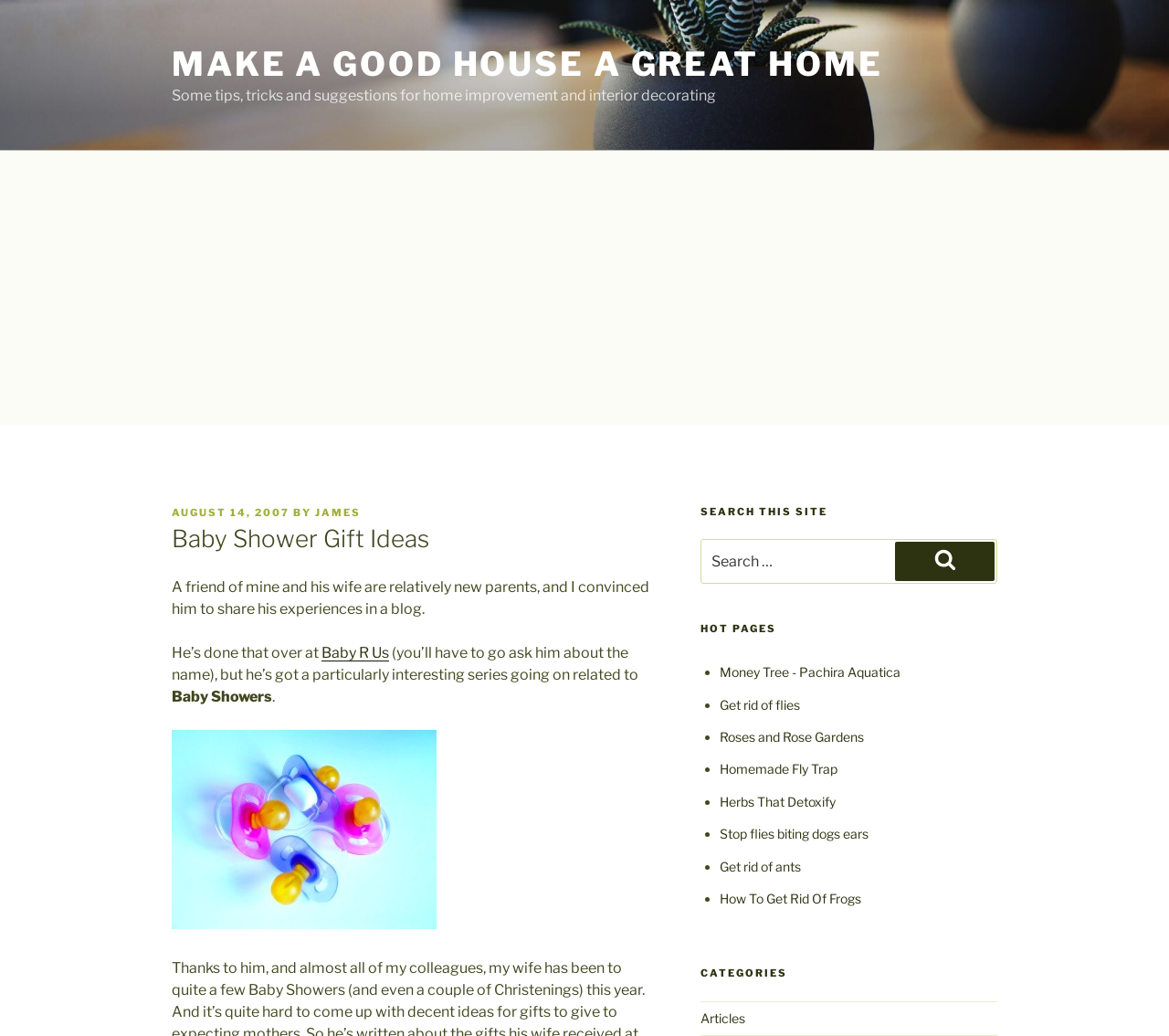Please identify the bounding box coordinates of the area that needs to be clicked to follow this instruction: "Read 'Articles'".

[0.599, 0.975, 0.637, 0.99]